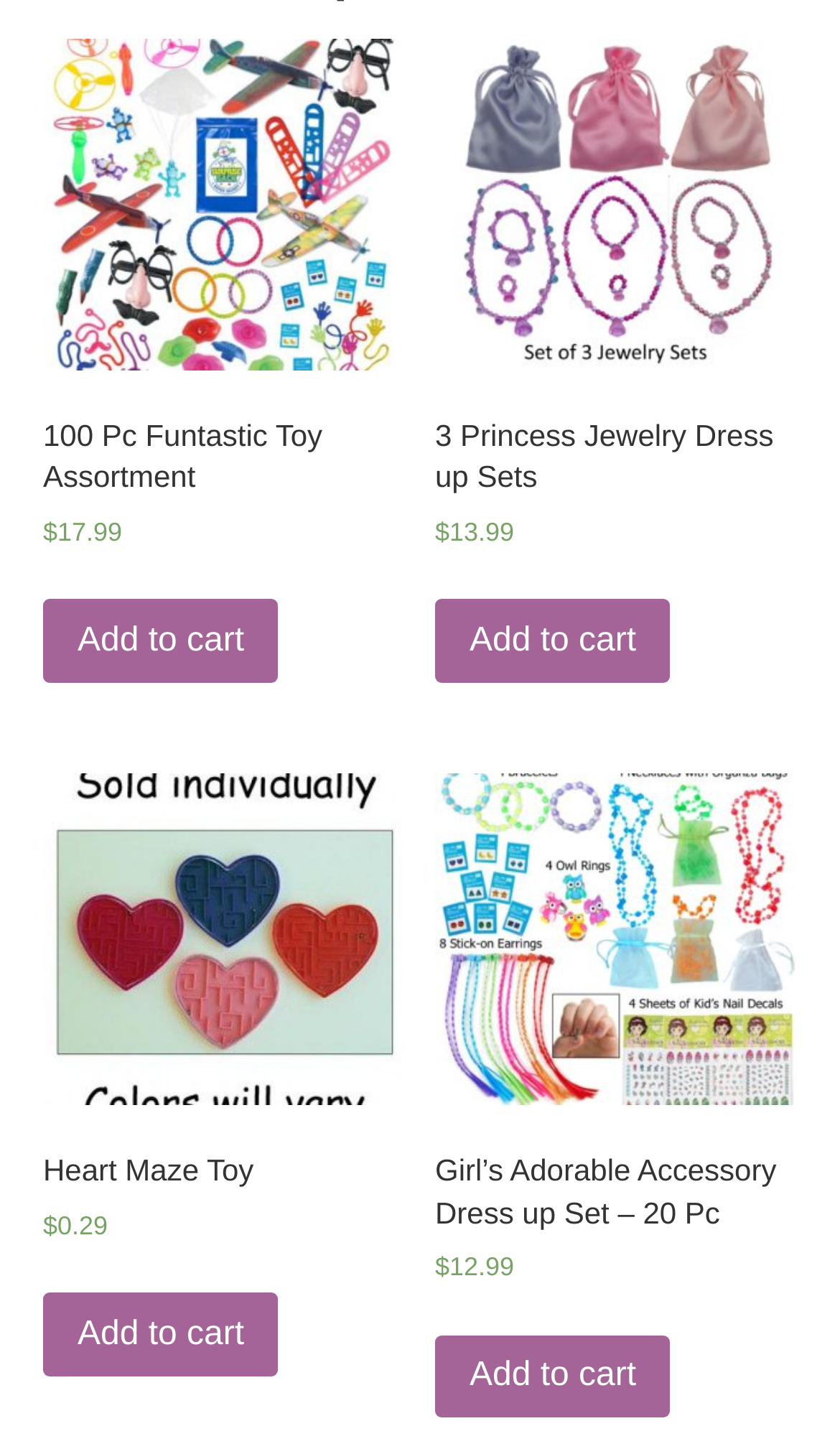Based on the element description "Heart Maze Toy $0.29", predict the bounding box coordinates of the UI element.

[0.051, 0.534, 0.482, 0.932]